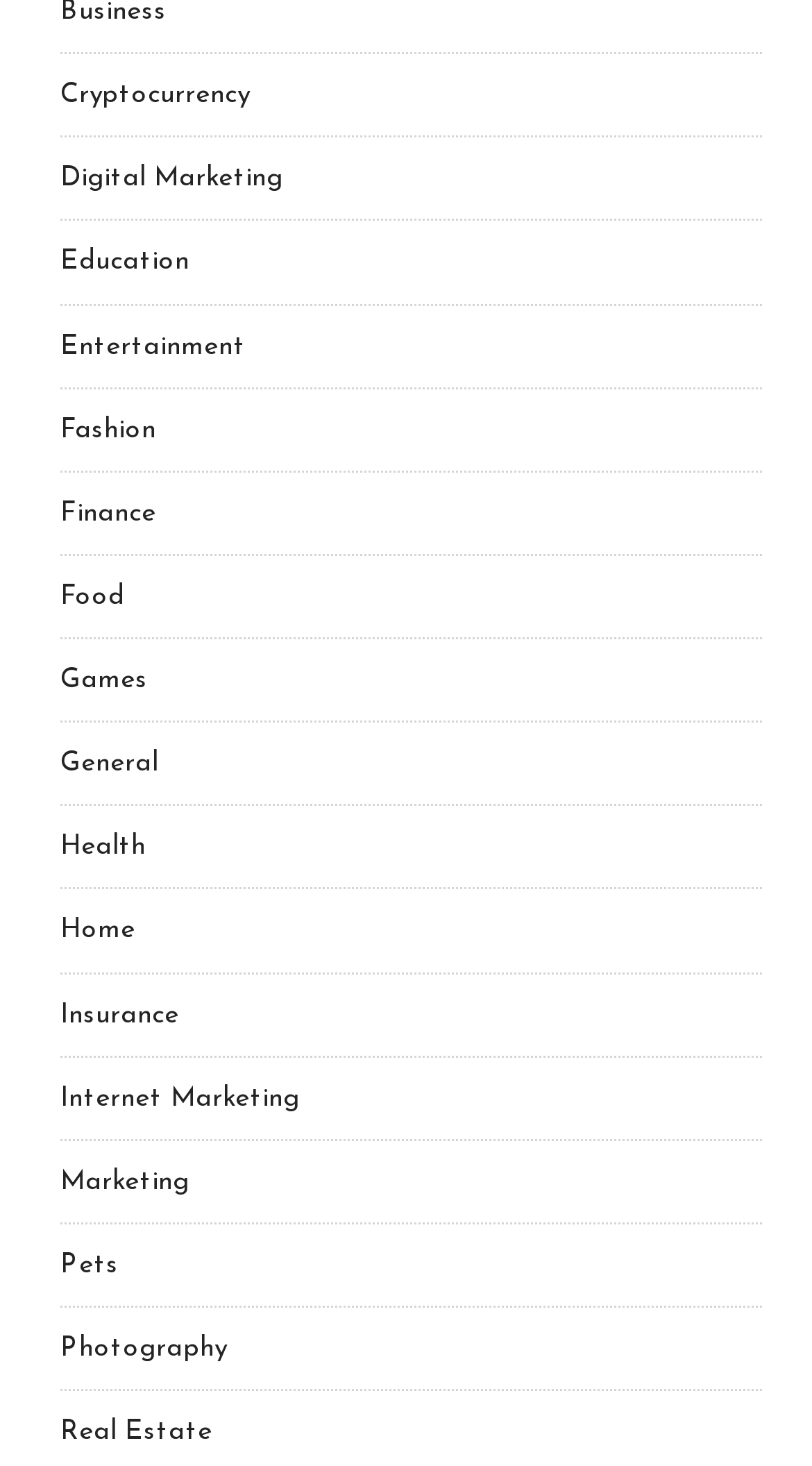Is there a category for Sports?
Based on the screenshot, provide your answer in one word or phrase.

No